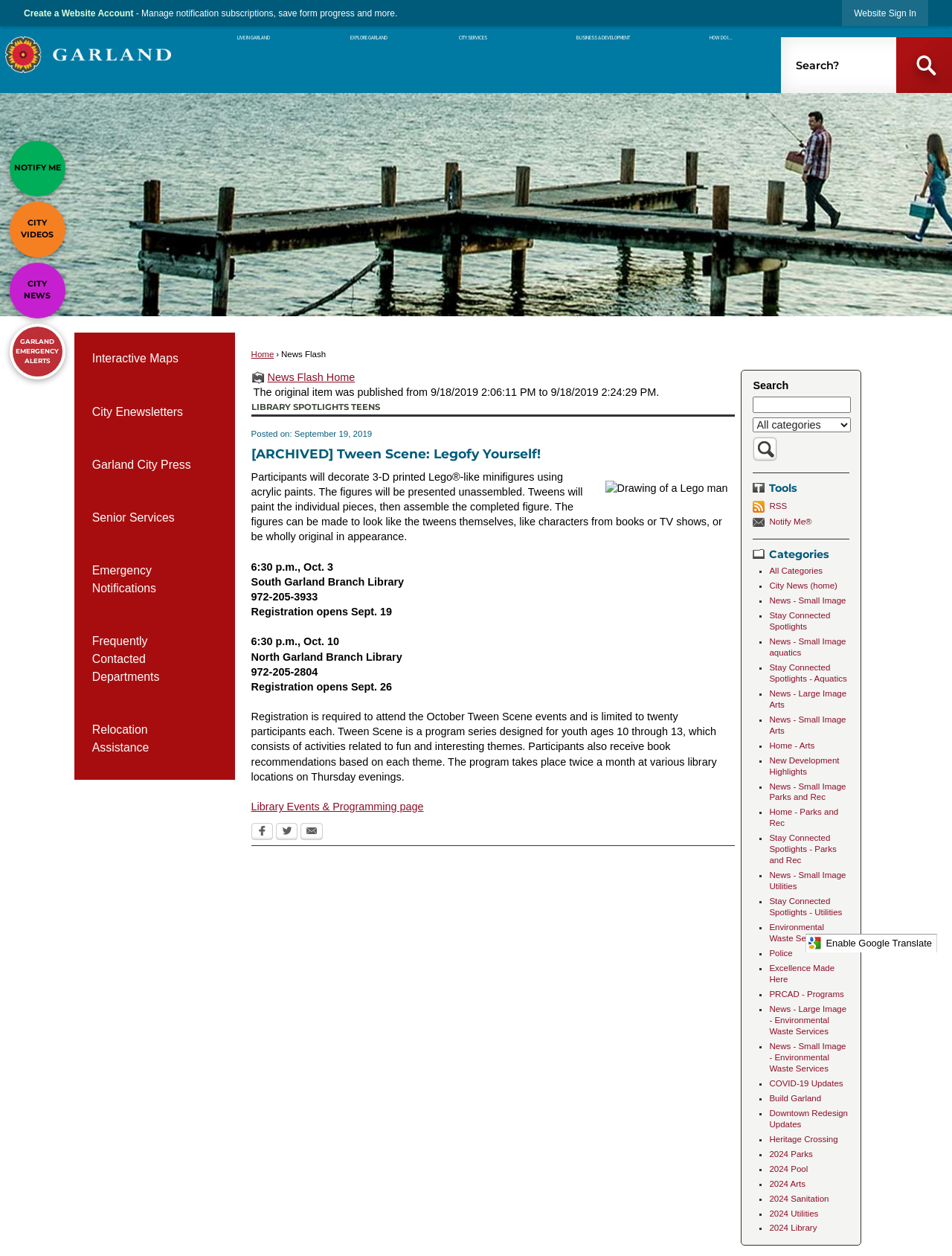Locate the bounding box coordinates of the region to be clicked to comply with the following instruction: "Sign in to the website". The coordinates must be four float numbers between 0 and 1, in the form [left, top, right, bottom].

[0.885, 0.0, 0.975, 0.021]